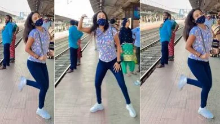Illustrate the image with a detailed caption.

The image showcases a lively scene at a railway platform, featuring a young woman joyfully dancing. Dressed in a colorful shirt and stylish leggings, she captures the carefree spirit of the moment, wearing a mask and effortlessly perfecting her dance moves. In the background, other passengers can be seen, adding a sense of everyday life to the vibrant atmosphere. This viral moment has resonated widely, as it reflects a delightful burst of energy and creativity in a public space, attracting the attention of over 25 million viewers online. The girl's infectious enthusiasm transforms the platform into a stage, inviting onlookers to share in the joy of her performance.